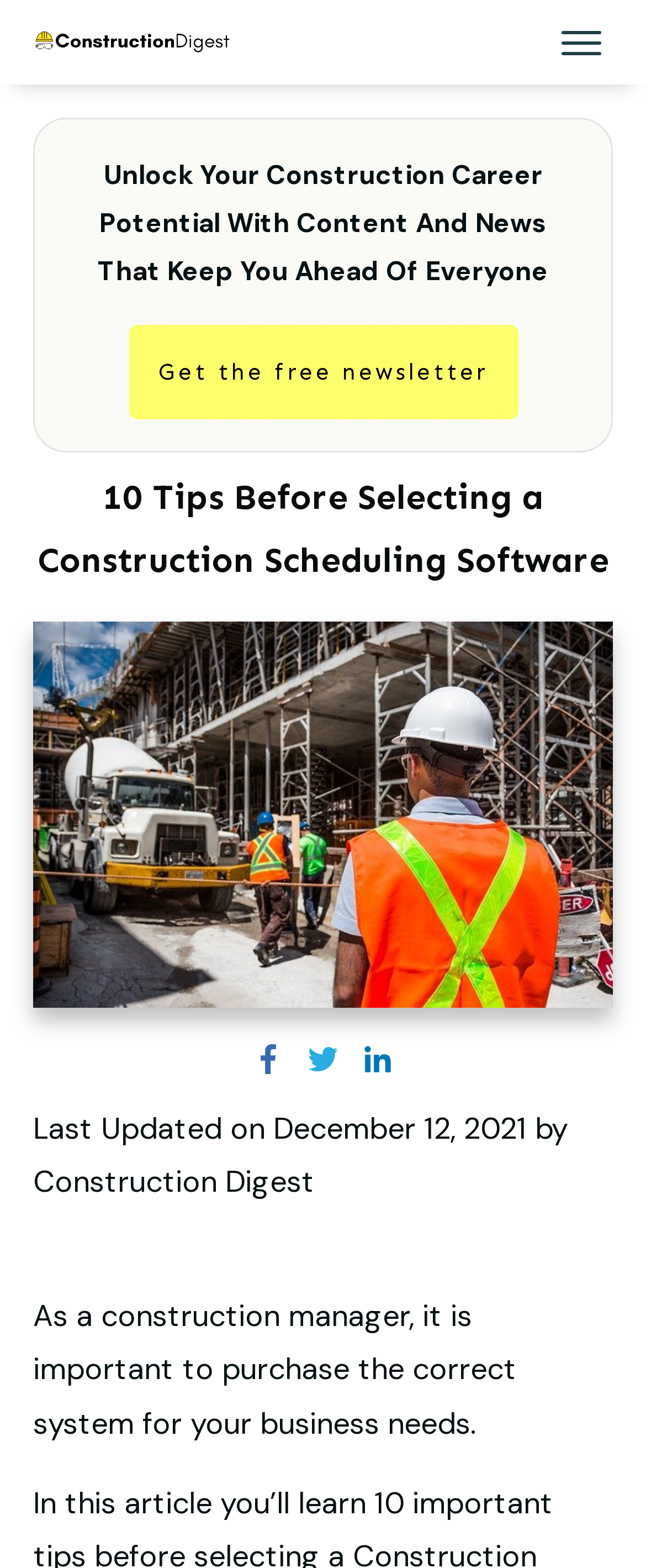Using the webpage screenshot, find the UI element described by Get the free newsletter. Provide the bounding box coordinates in the format (top-left x, top-left y, bottom-right x, bottom-right y), ensuring all values are floating point numbers between 0 and 1.

[0.199, 0.207, 0.801, 0.268]